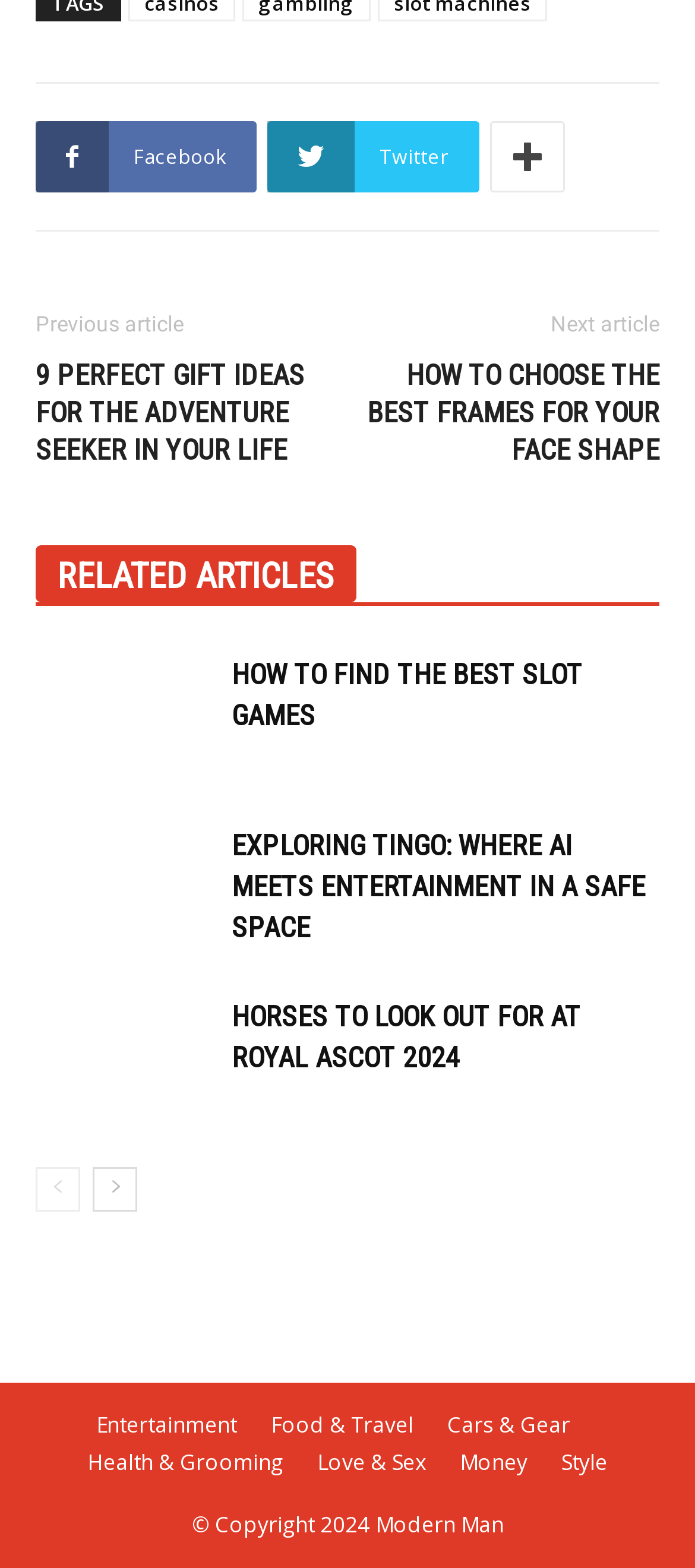Could you highlight the region that needs to be clicked to execute the instruction: "Read the article about gift ideas for the adventure seeker"?

[0.051, 0.227, 0.5, 0.299]